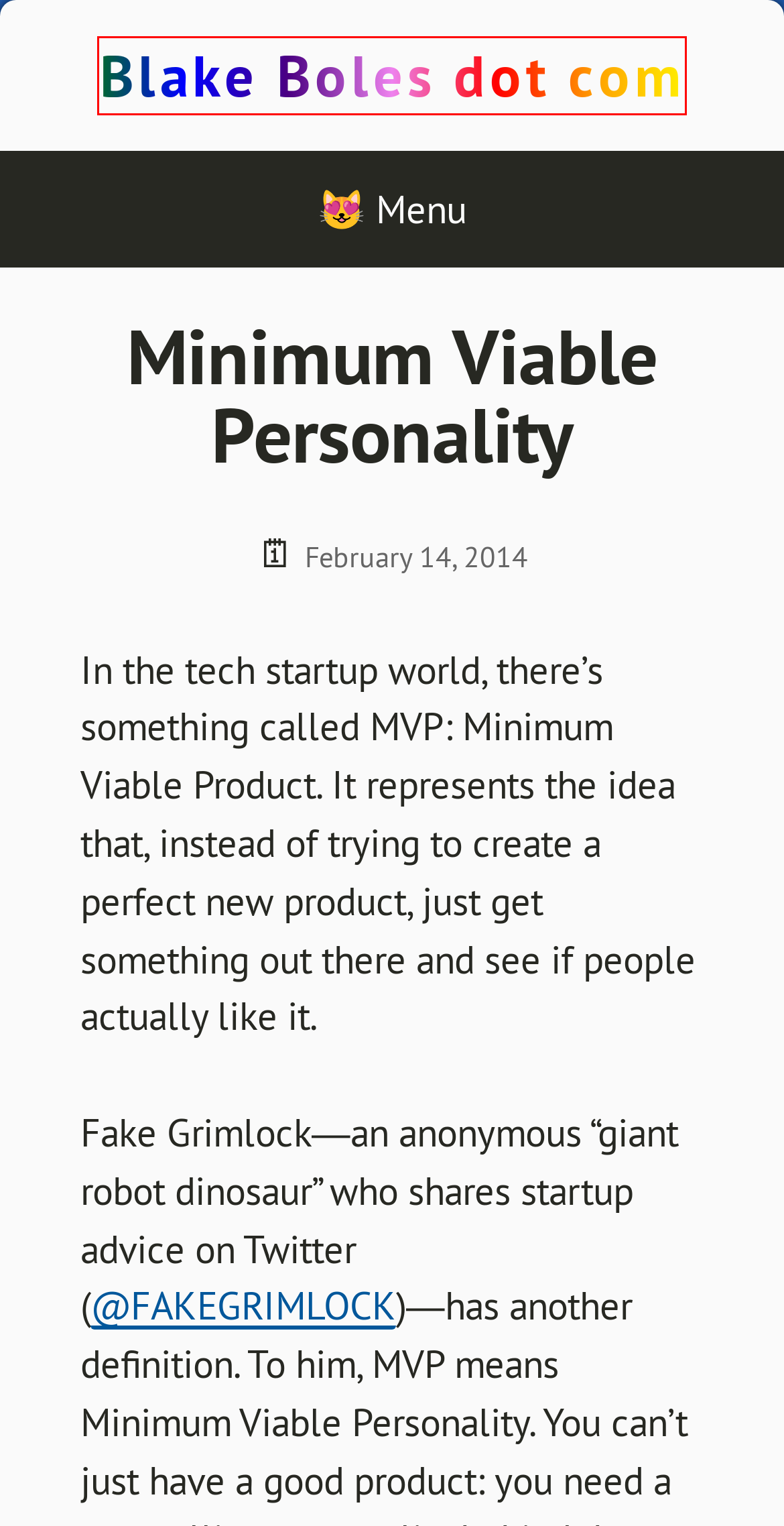Given a screenshot of a webpage with a red rectangle bounding box around a UI element, select the best matching webpage description for the new webpage that appears after clicking the highlighted element. The candidate descriptions are:
A. Coffee ♥️ • Blake Boles dot com
B. Very Fine Blog Posts Archives • Blake Boles dot com
C. About This Website • Blake Boles dot com
D. Blake Boles dot com
E. Let Them Manage Themselves • Blake Boles dot com
F. Contact • Blake Boles dot com
G. 10 Ways to Meet People, Have Fun, and Not Go Broke in Europe • Blake Boles dot com
H. blakeboles.com

D